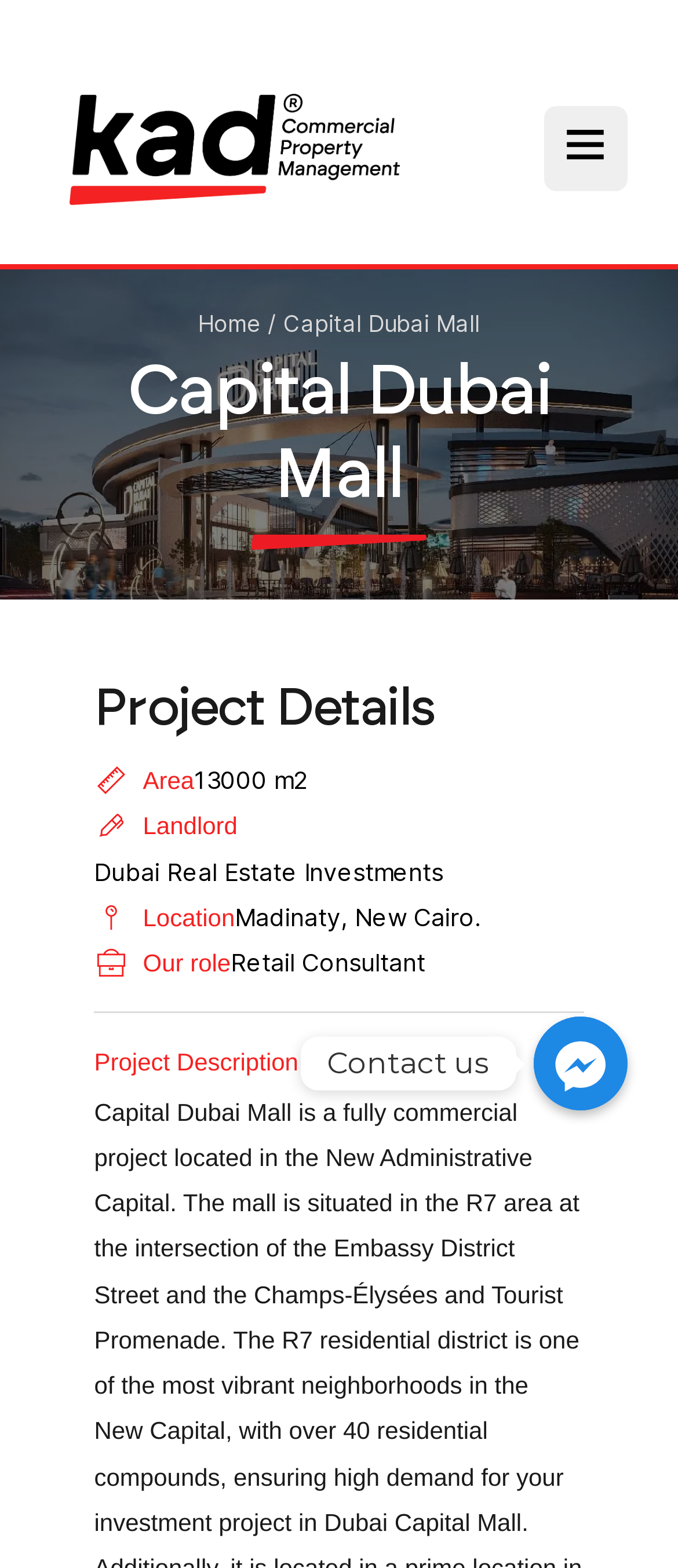Answer the question below in one word or phrase:
What is the area of the Capital Dubai Mall?

13000 m2